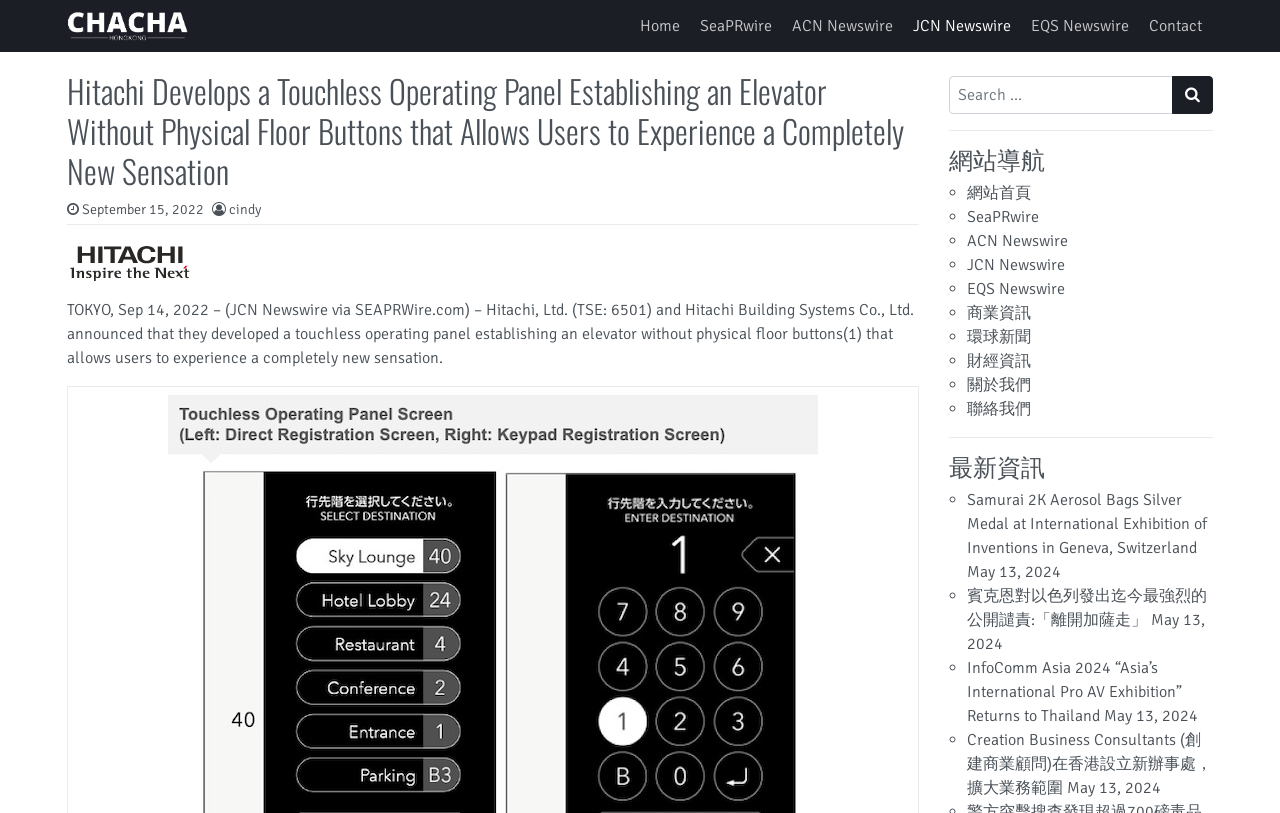Locate the bounding box coordinates of the element's region that should be clicked to carry out the following instruction: "Search for something". The coordinates need to be four float numbers between 0 and 1, i.e., [left, top, right, bottom].

[0.741, 0.093, 0.916, 0.14]